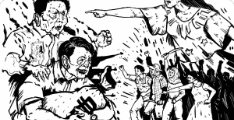Respond with a single word or phrase:
What is the color palette of the artwork?

Black-and-white